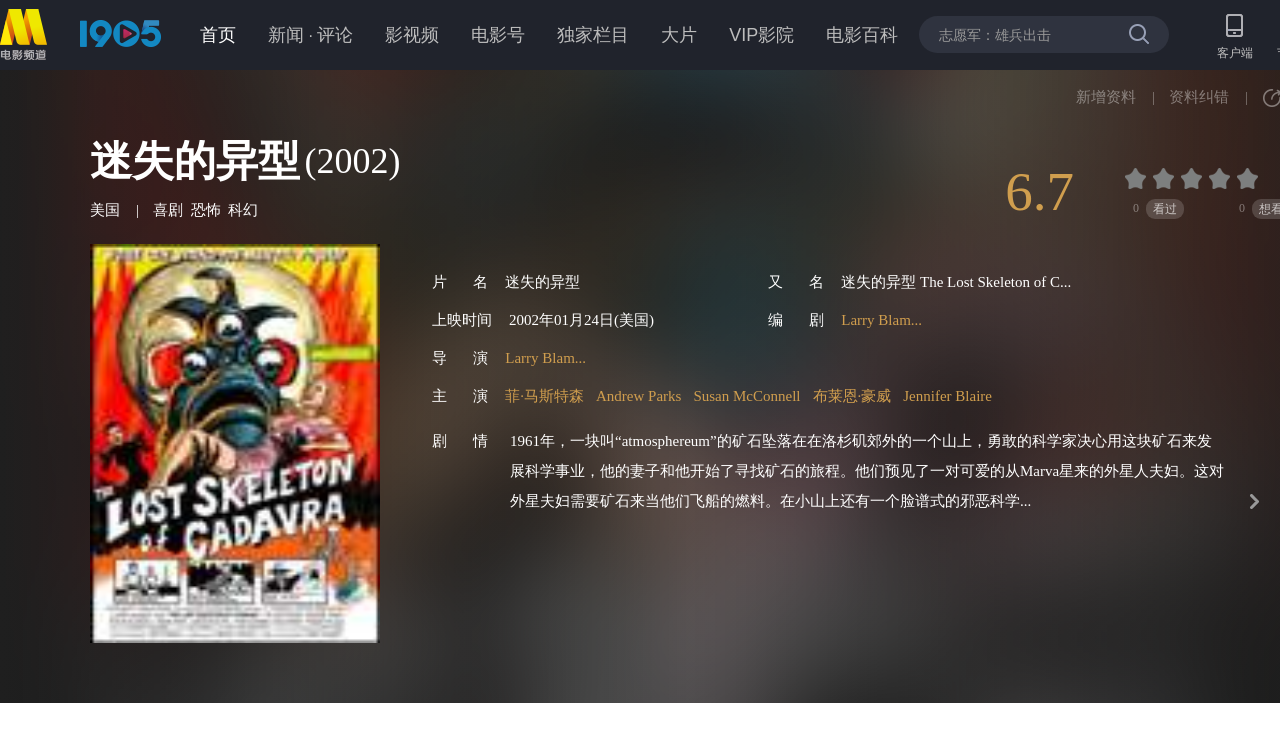Using the provided element description, identify the bounding box coordinates as (top-left x, top-left y, bottom-right x, bottom-right y). Ensure all values are between 0 and 1. Description: Jennifer Blaire

[0.706, 0.532, 0.775, 0.554]